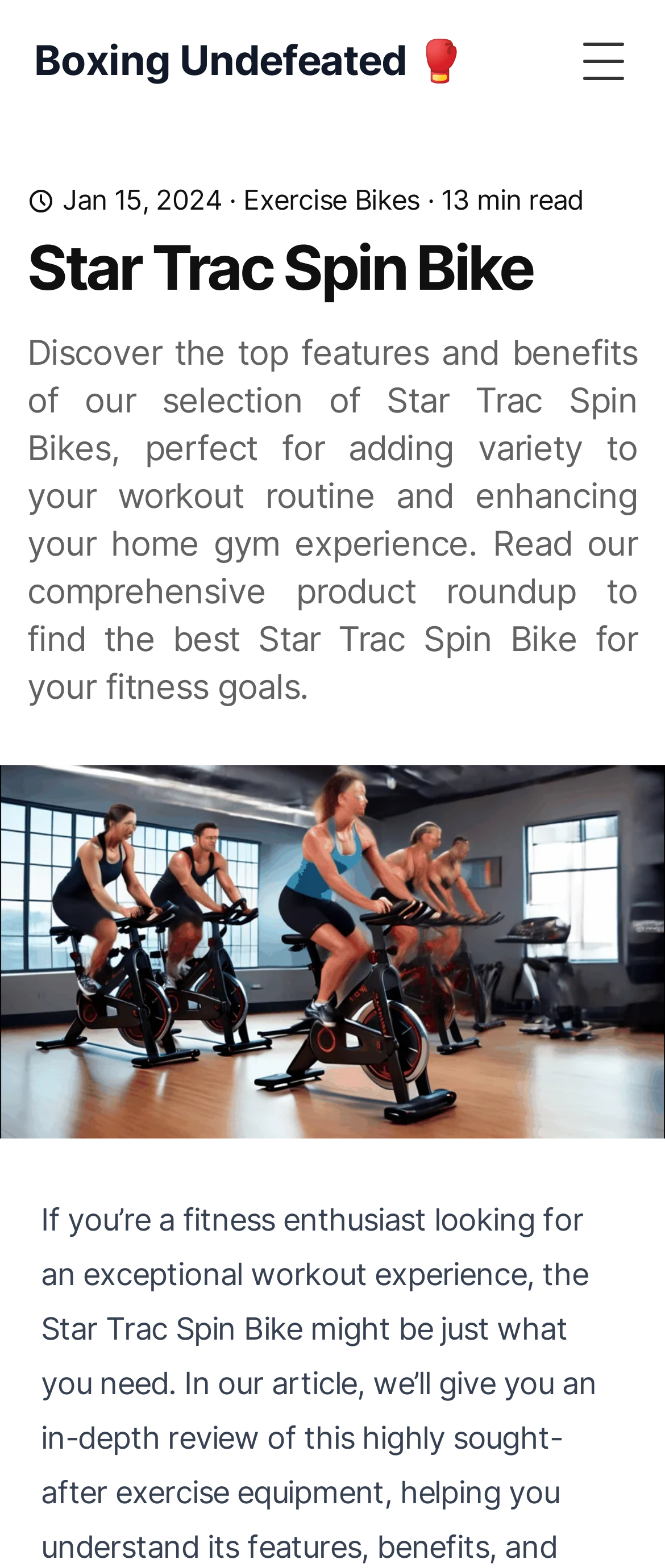What type of bike is being discussed?
Refer to the image and give a detailed answer to the question.

The webpage is focused on Star Trac Spin Bikes, as indicated by the header and the image, which suggests that the content is about this specific type of exercise bike.